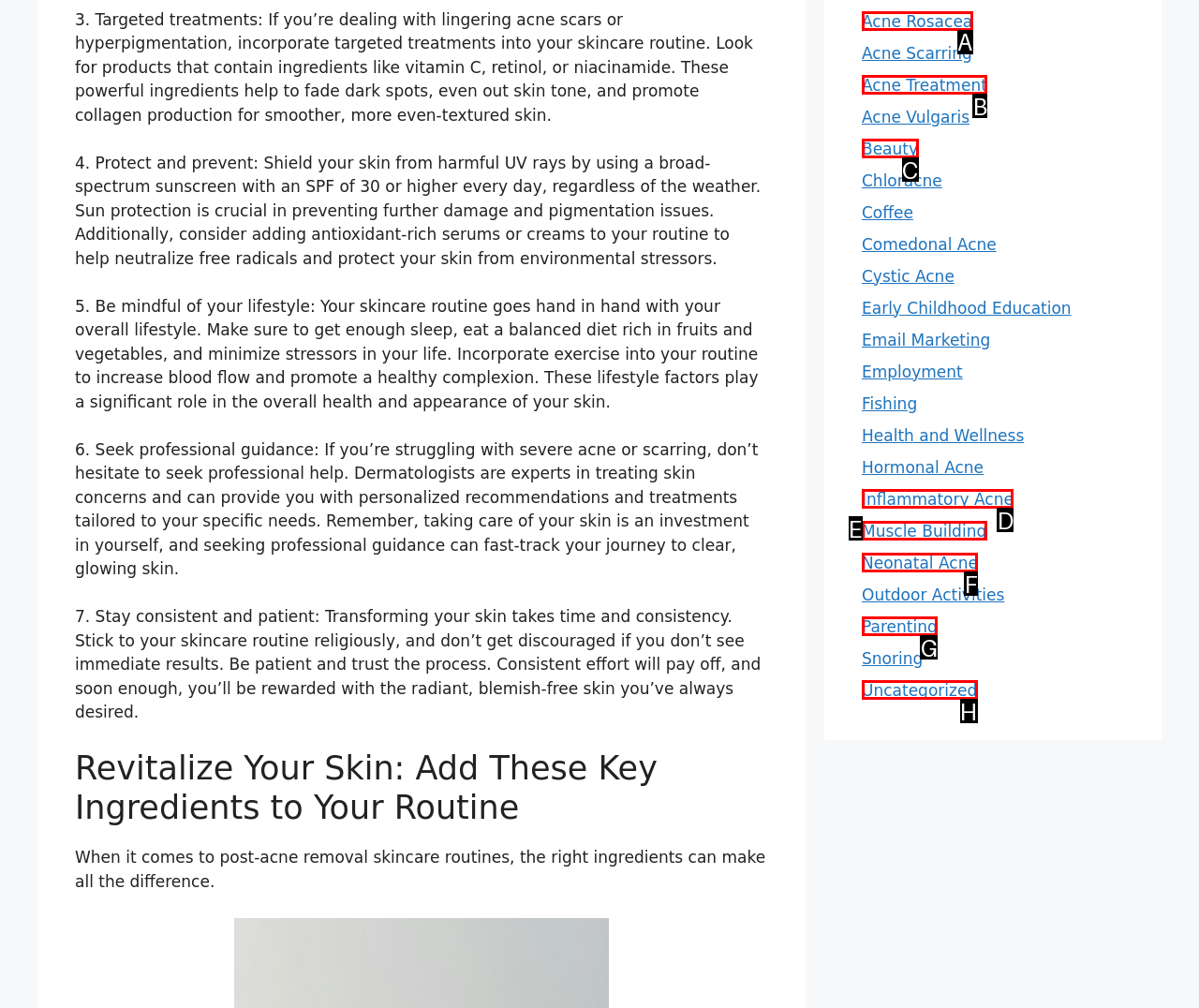Identify the letter of the UI element you need to select to accomplish the task: Click on Acne Rosacea.
Respond with the option's letter from the given choices directly.

A